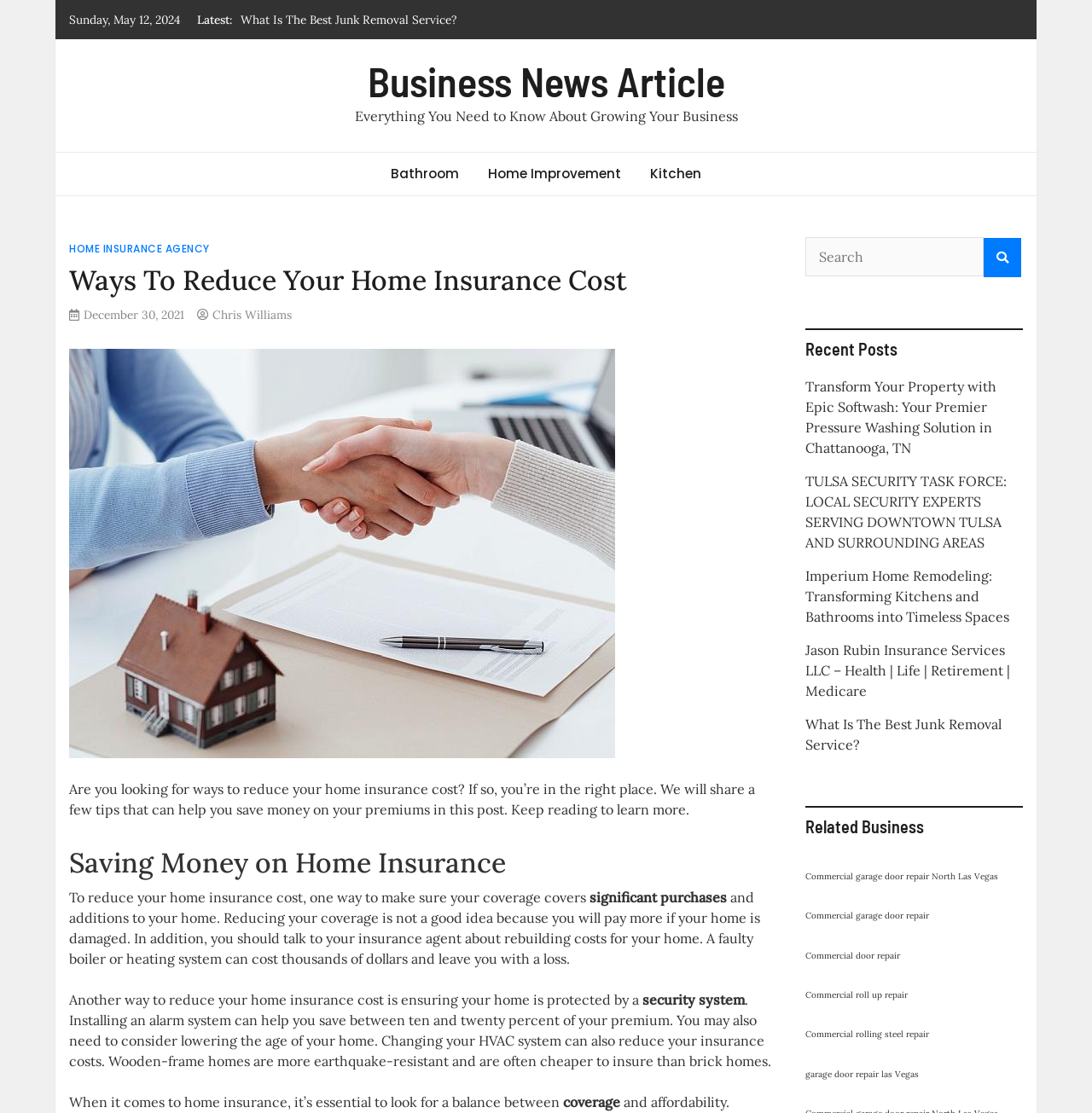What is the author of the article? Examine the screenshot and reply using just one word or a brief phrase.

Chris Williams